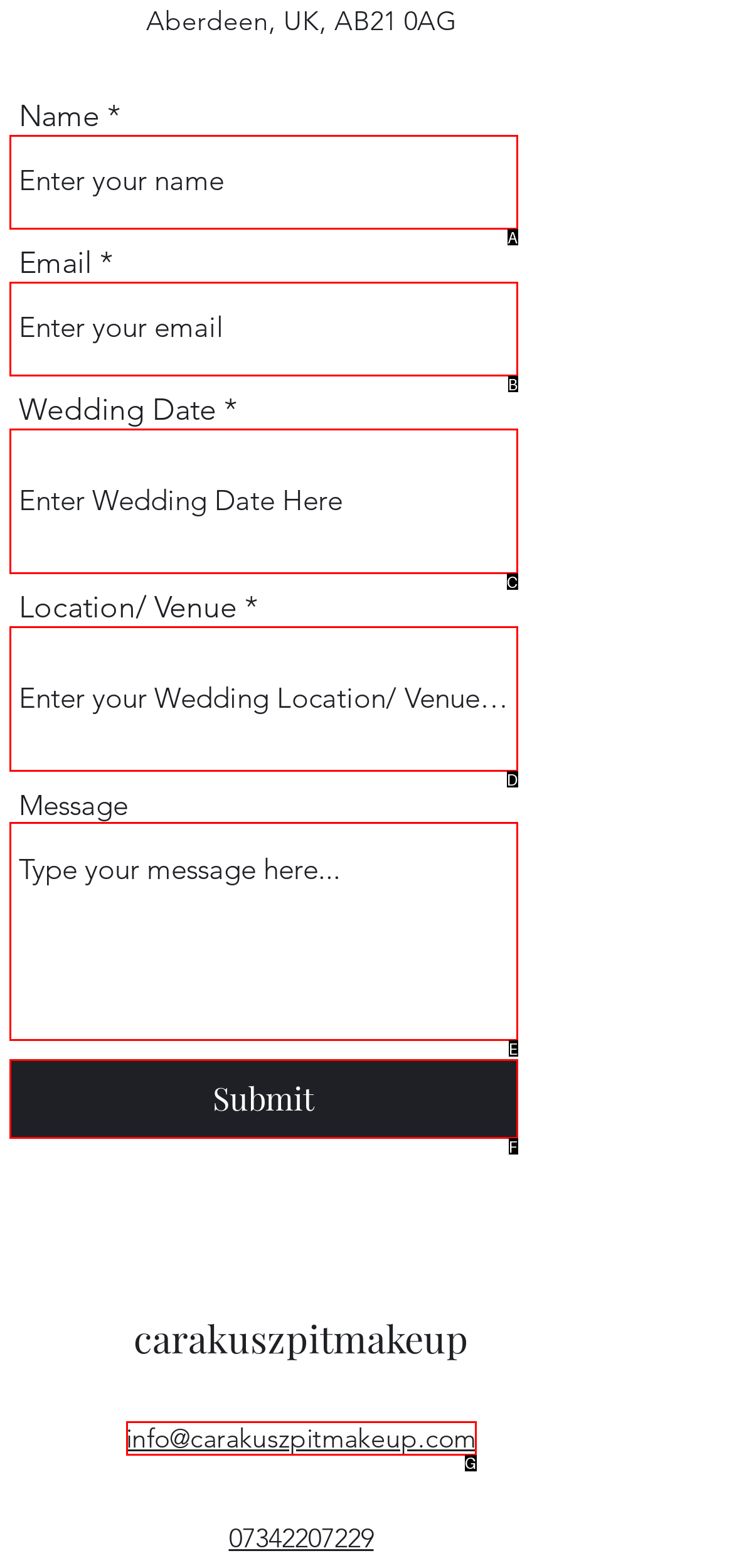Given the description: name="name" placeholder="Enter your name", select the HTML element that best matches it. Reply with the letter of your chosen option.

A